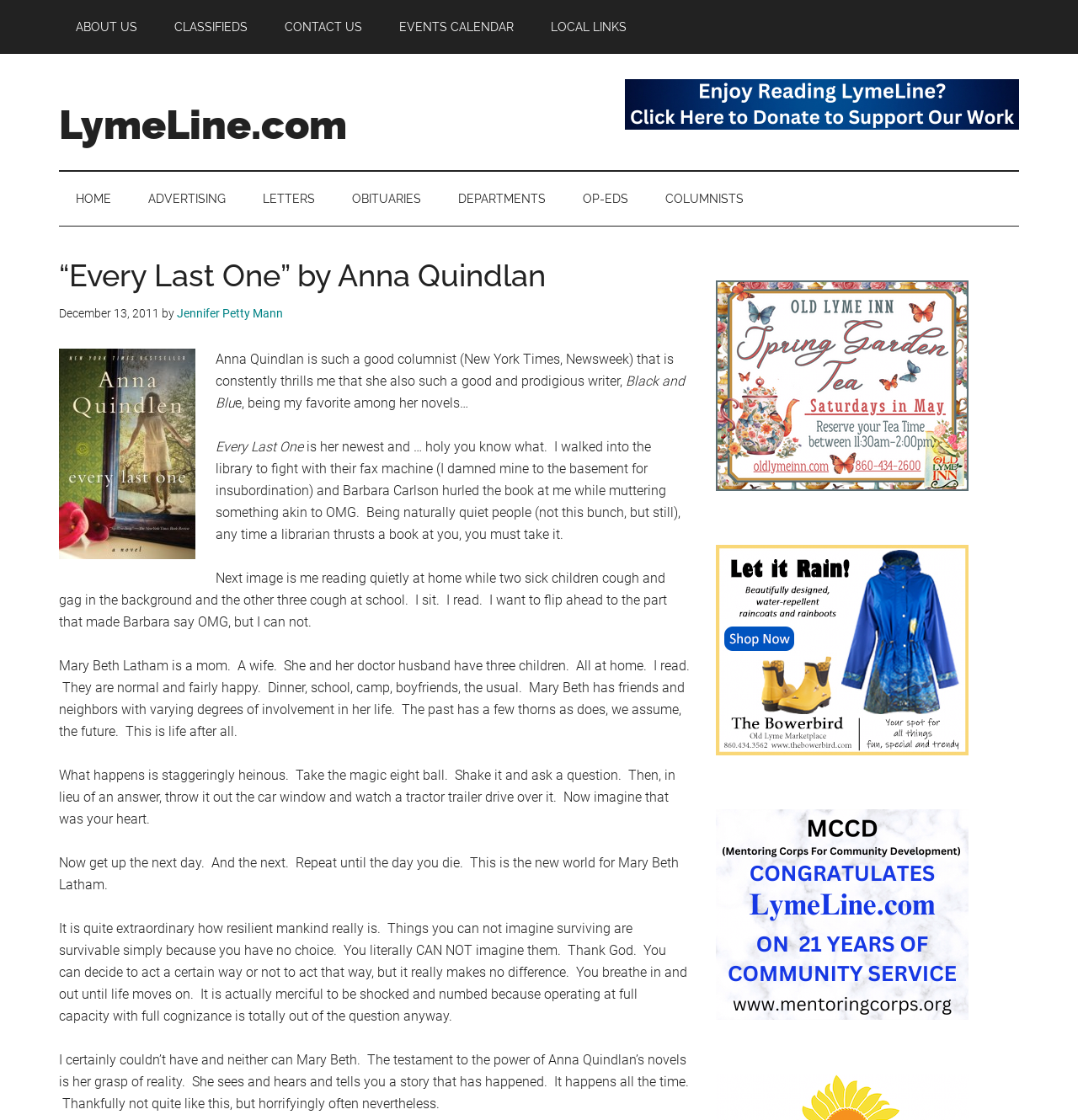Please find the bounding box coordinates of the element that must be clicked to perform the given instruction: "Click on 'LOCAL LINKS'". The coordinates should be four float numbers from 0 to 1, i.e., [left, top, right, bottom].

[0.495, 0.0, 0.597, 0.048]